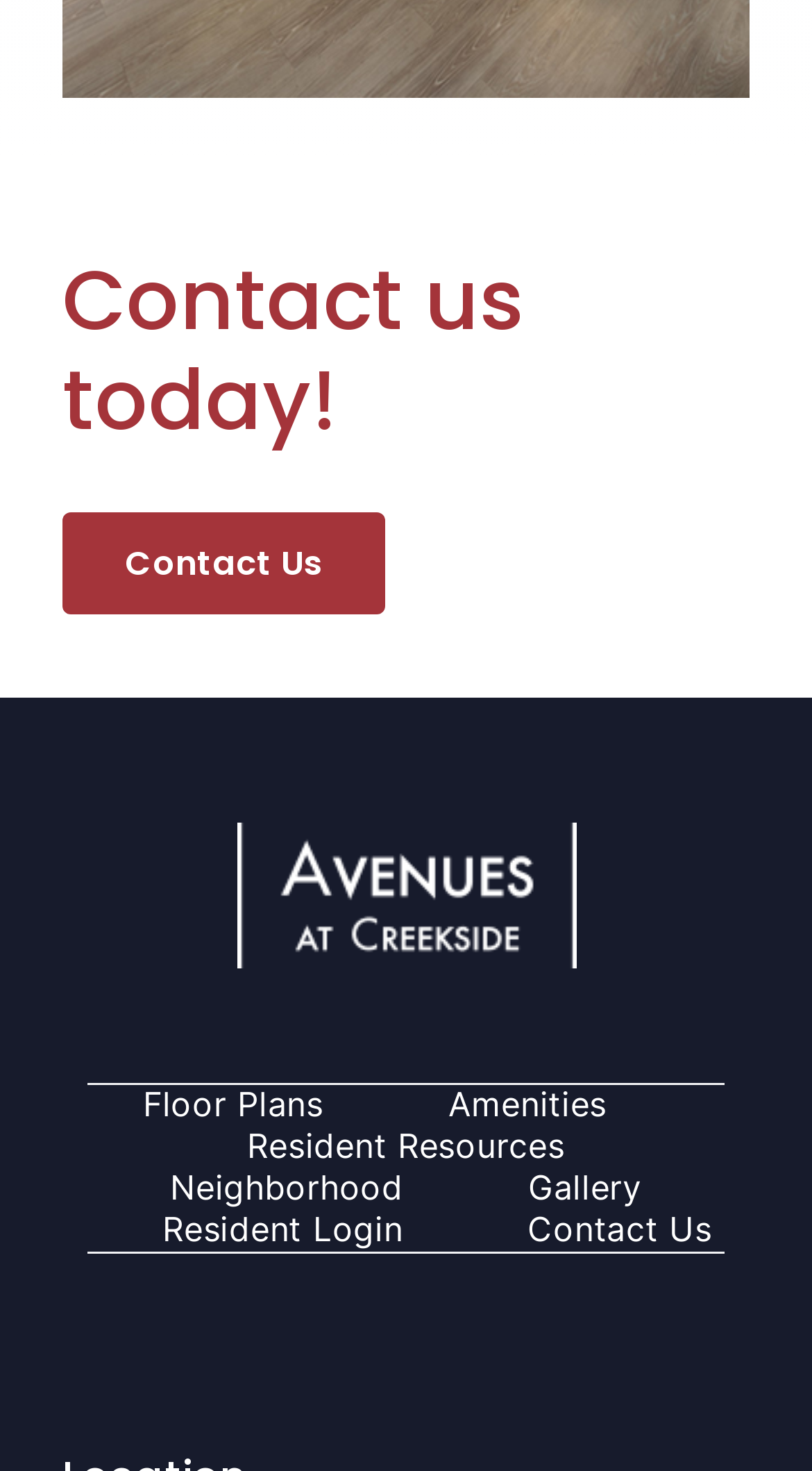Is there a 'Resident Login' link?
Provide a comprehensive and detailed answer to the question.

Yes, there is a 'Resident Login' link located under the 'Menu' navigation element, which is one of the 7 navigation links.